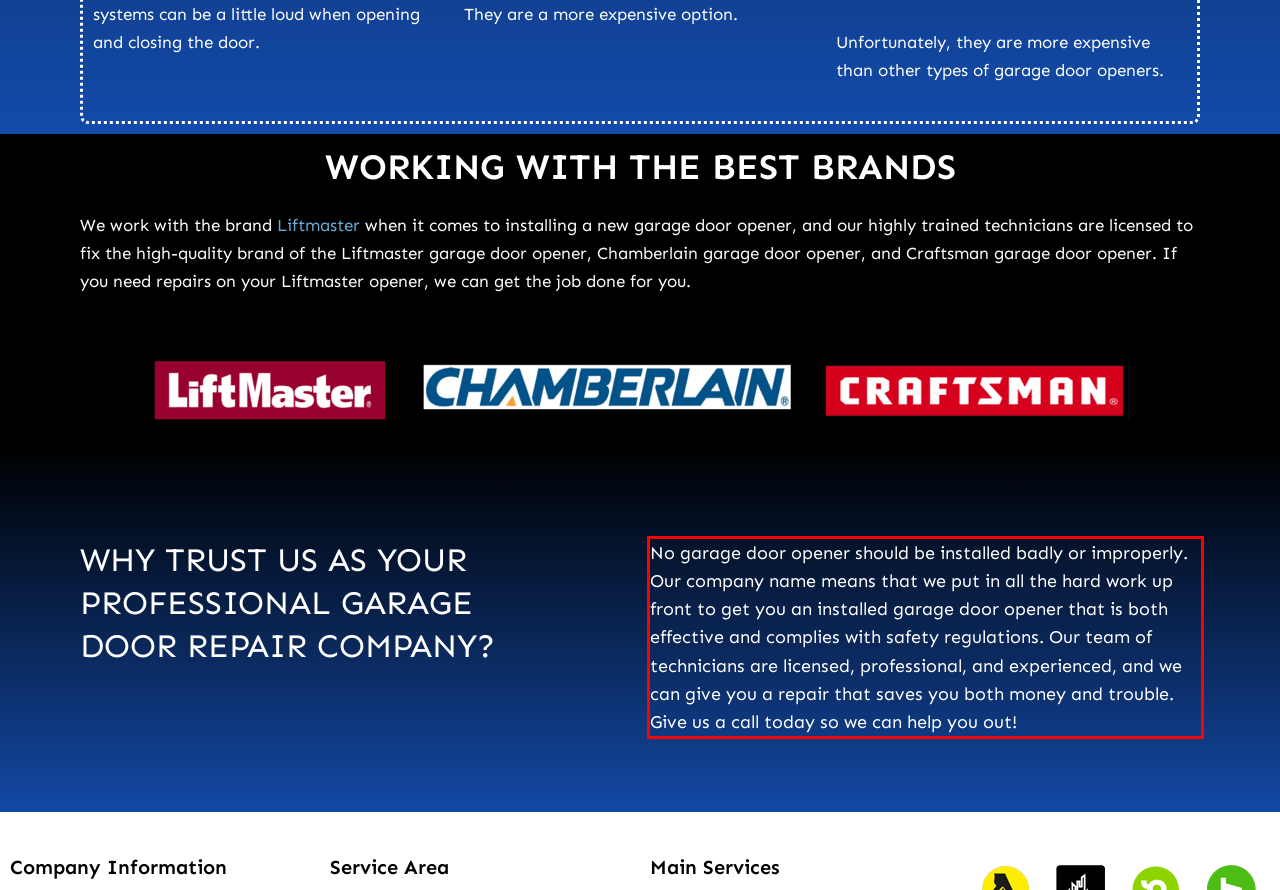Please analyze the provided webpage screenshot and perform OCR to extract the text content from the red rectangle bounding box.

No garage door opener should be installed badly or improperly. Our company name means that we put in all the hard work up front to get you an installed garage door opener that is both effective and complies with safety regulations. Our team of technicians are licensed, professional, and experienced, and we can give you a repair that saves you both money and trouble. Give us a call today so we can help you out!